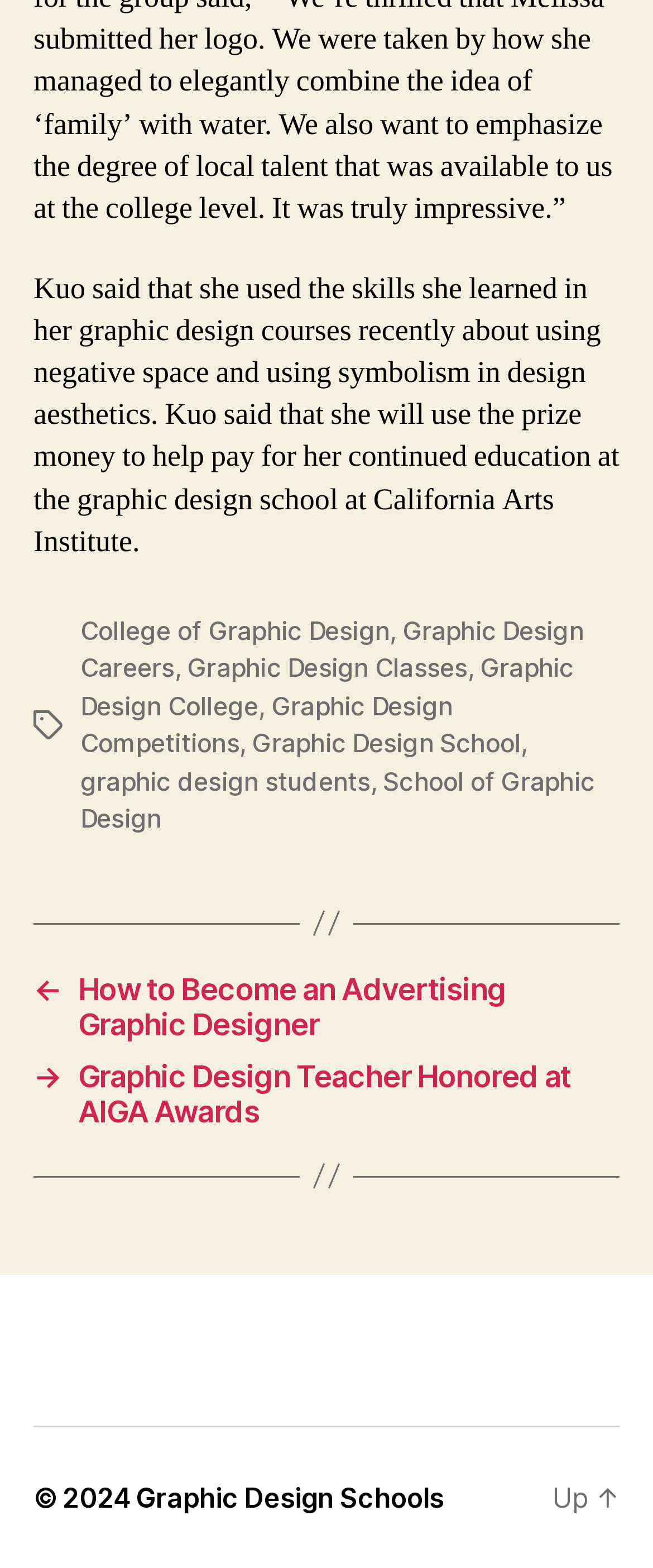Provide a brief response to the question below using a single word or phrase: 
How many links are there under the 'Tags' section?

7